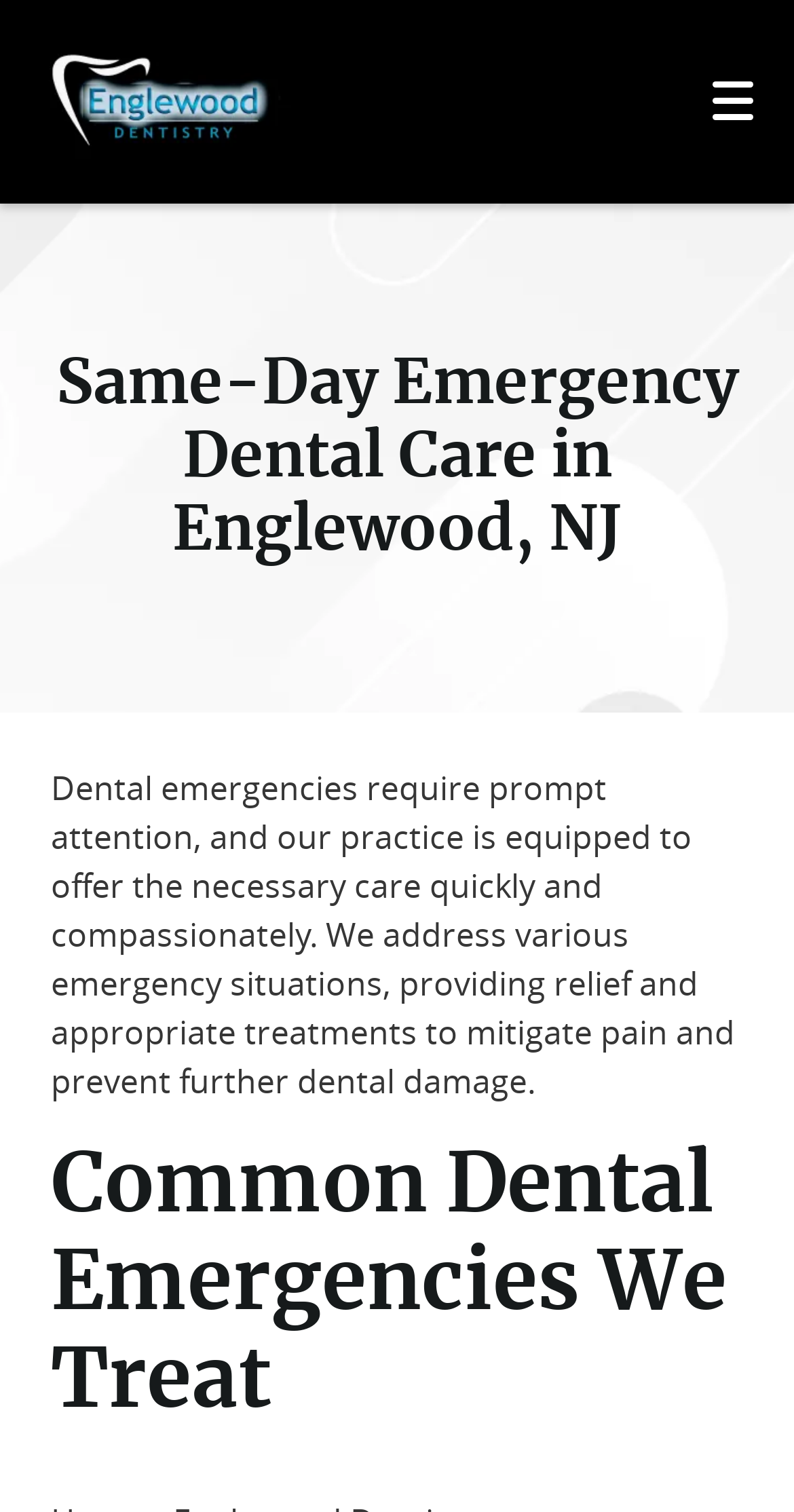Identify the bounding box coordinates of the HTML element based on this description: "Home".

[0.0, 0.297, 1.0, 0.356]